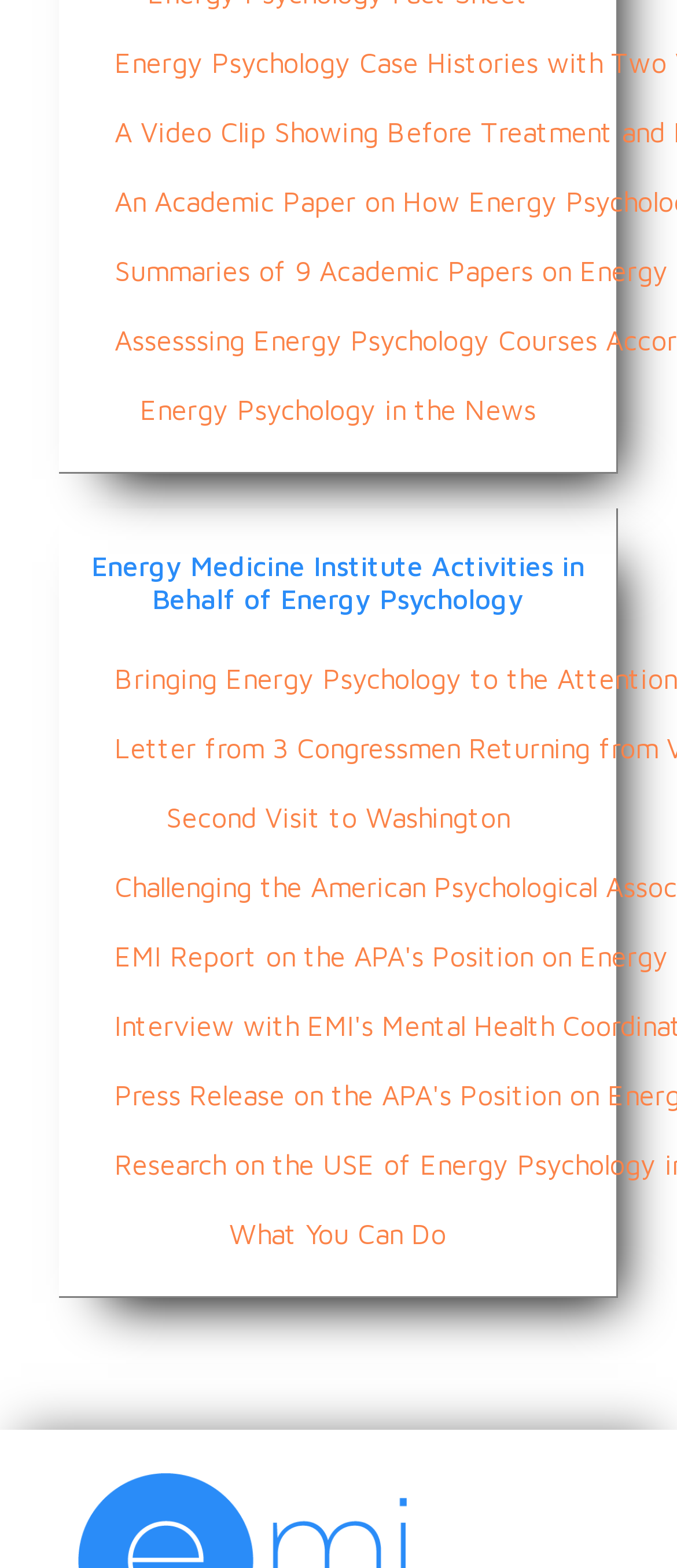What is the topic of the webpage?
Using the visual information from the image, give a one-word or short-phrase answer.

Energy Psychology